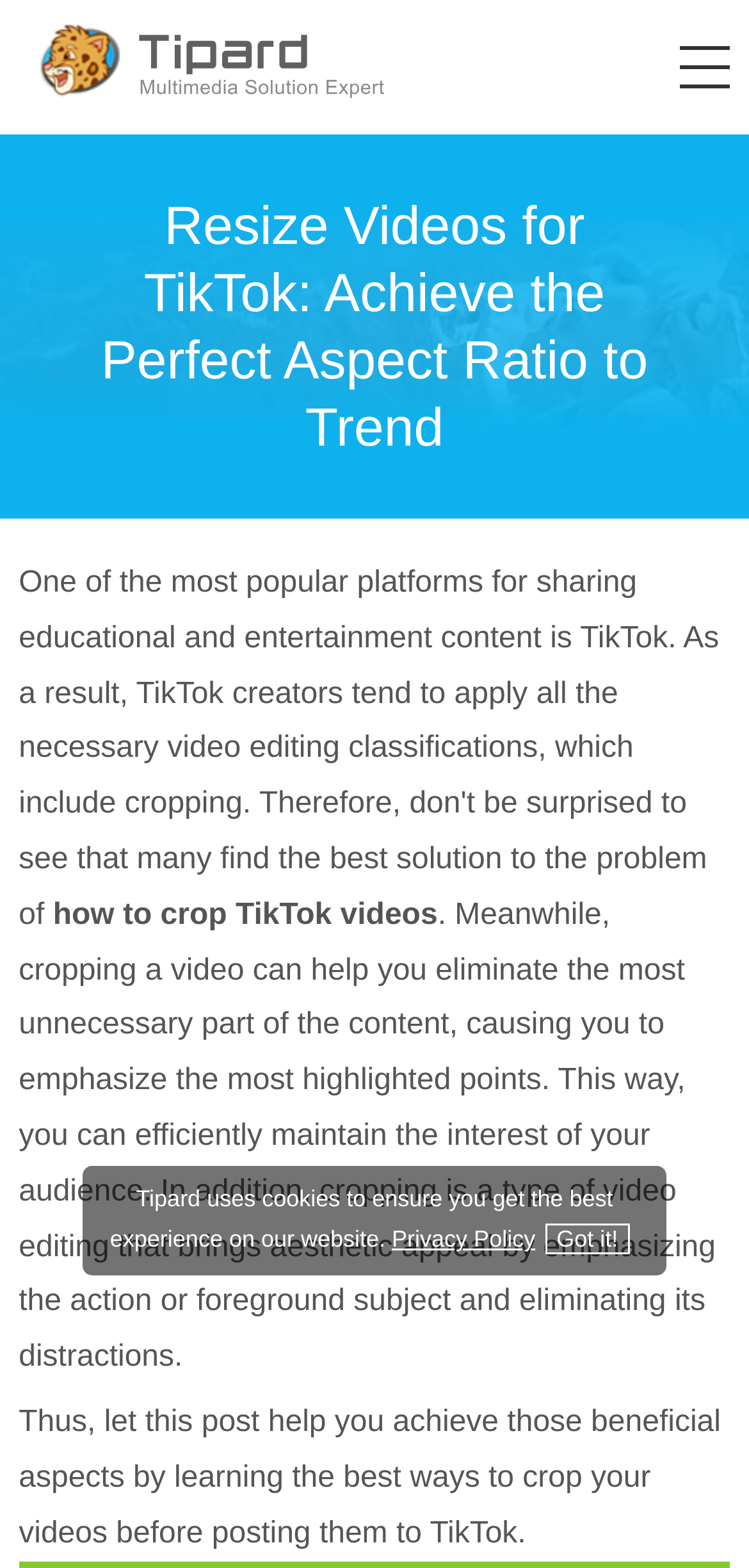What is the company name mentioned in the webpage?
Utilize the information in the image to give a detailed answer to the question.

The webpage has a link and an image with the text 'Tipard' which suggests that Tipard is the company or brand associated with the webpage.